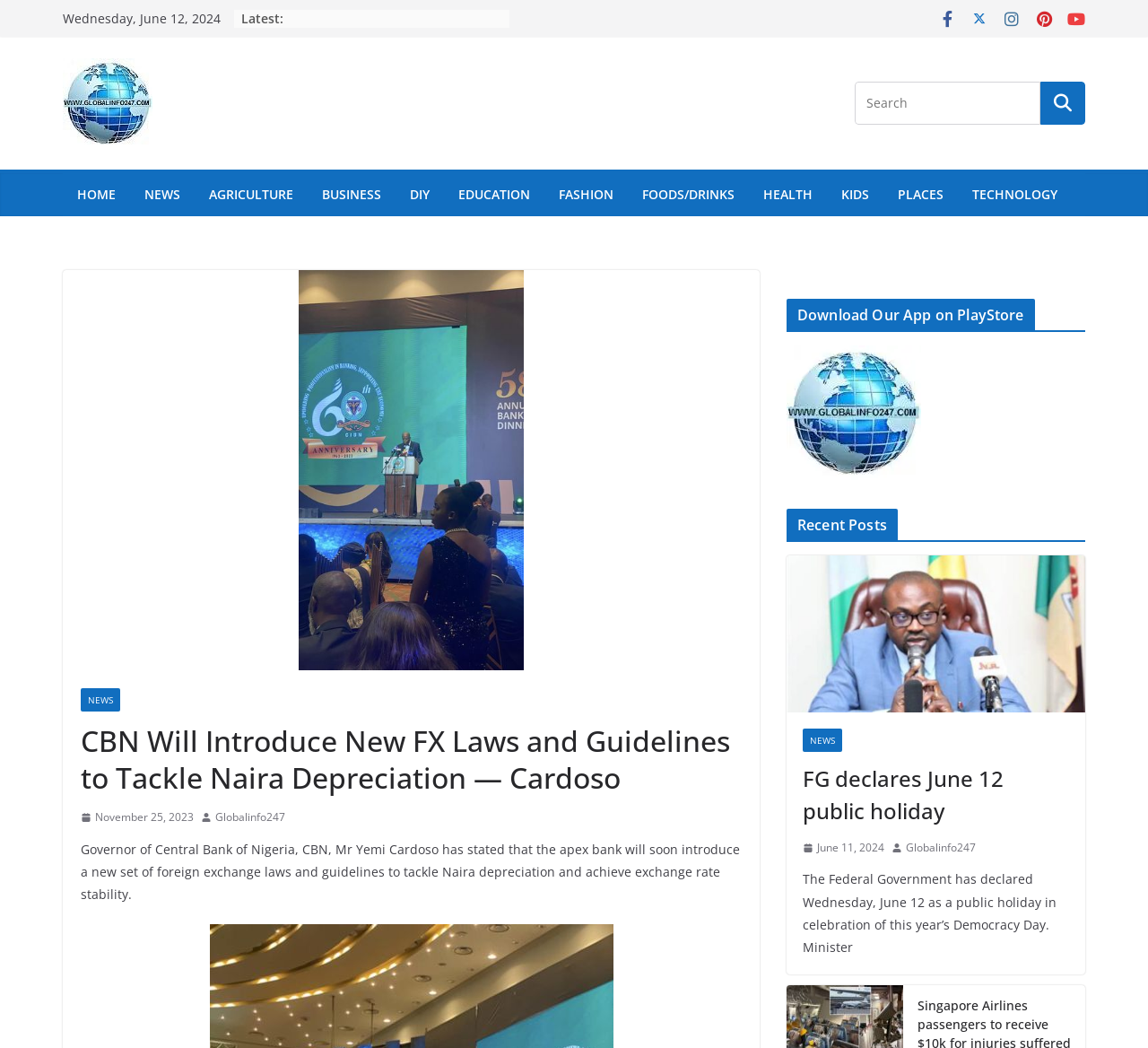What is the date of the news article?
Please describe in detail the information shown in the image to answer the question.

I found the date of the news article by looking at the top of the webpage, where it says 'Wednesday, June 12, 2024' in a static text element.